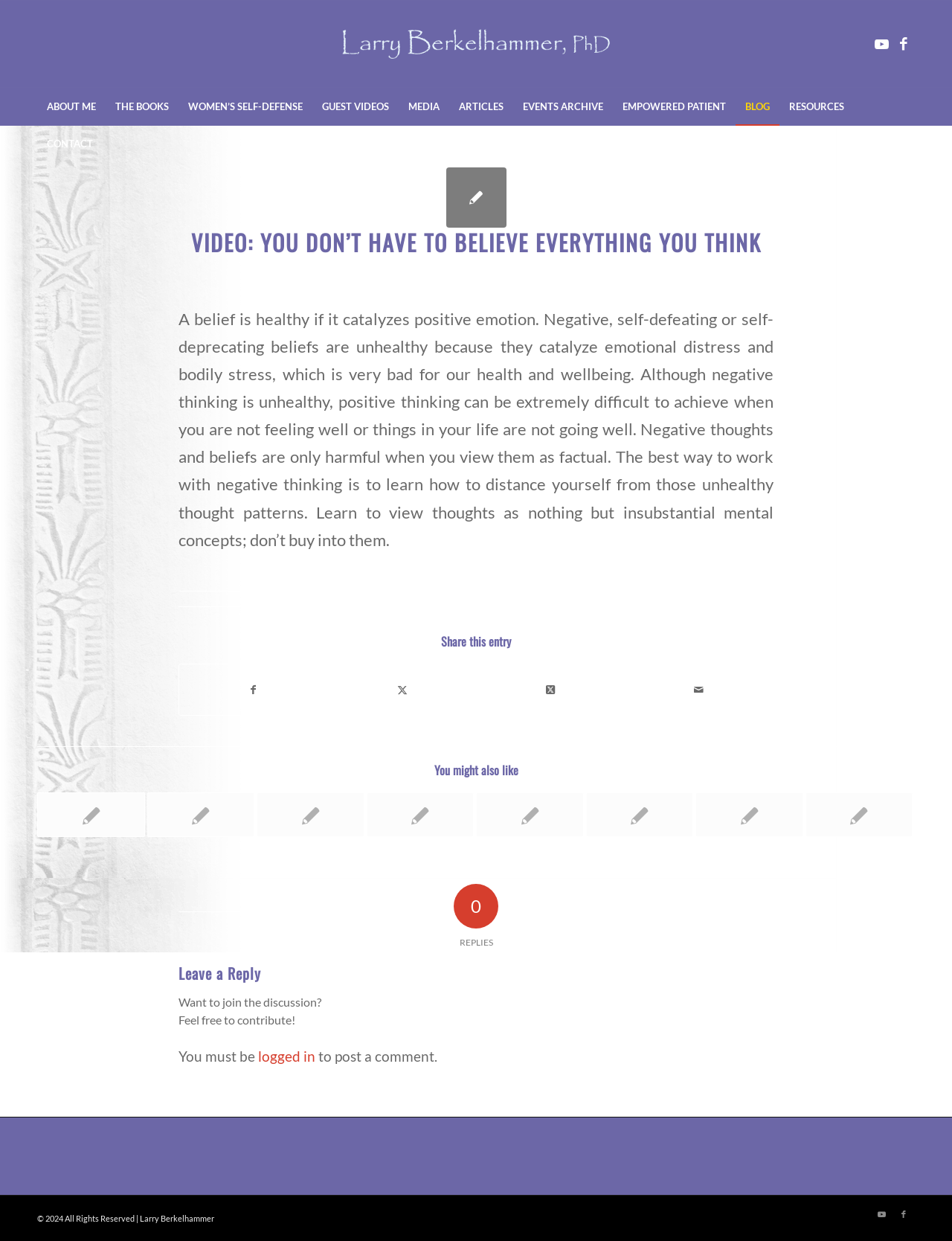How many related videos are listed at the bottom of the webpage?
Can you offer a detailed and complete answer to this question?

I counted the links at the bottom of the webpage under the heading 'You might also like' and found six related video links.